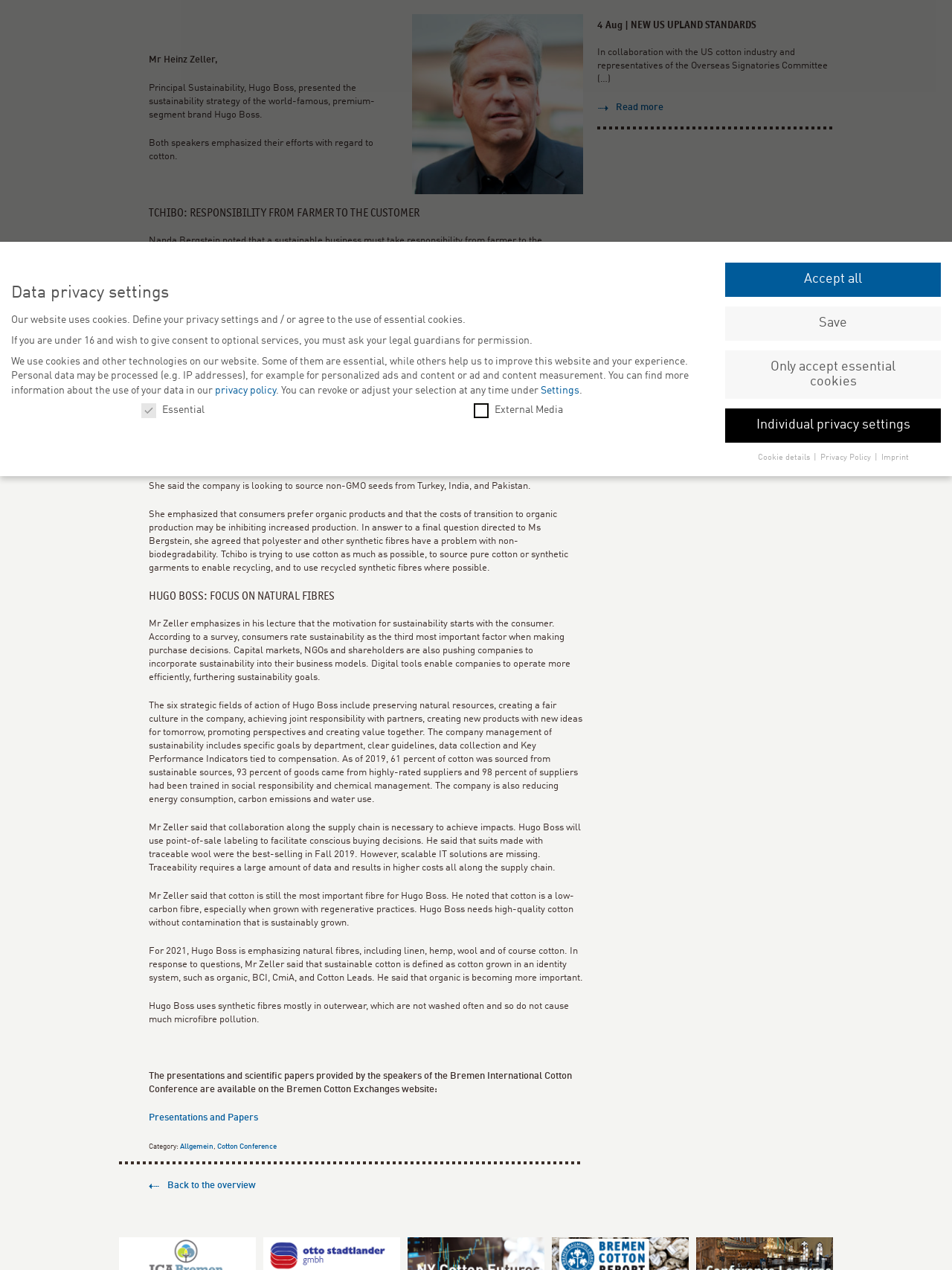Determine the bounding box for the UI element as described: "title="ICA"". The coordinates should be represented as four float numbers between 0 and 1, formatted as [left, top, right, bottom].

[0.125, 0.987, 0.269, 0.994]